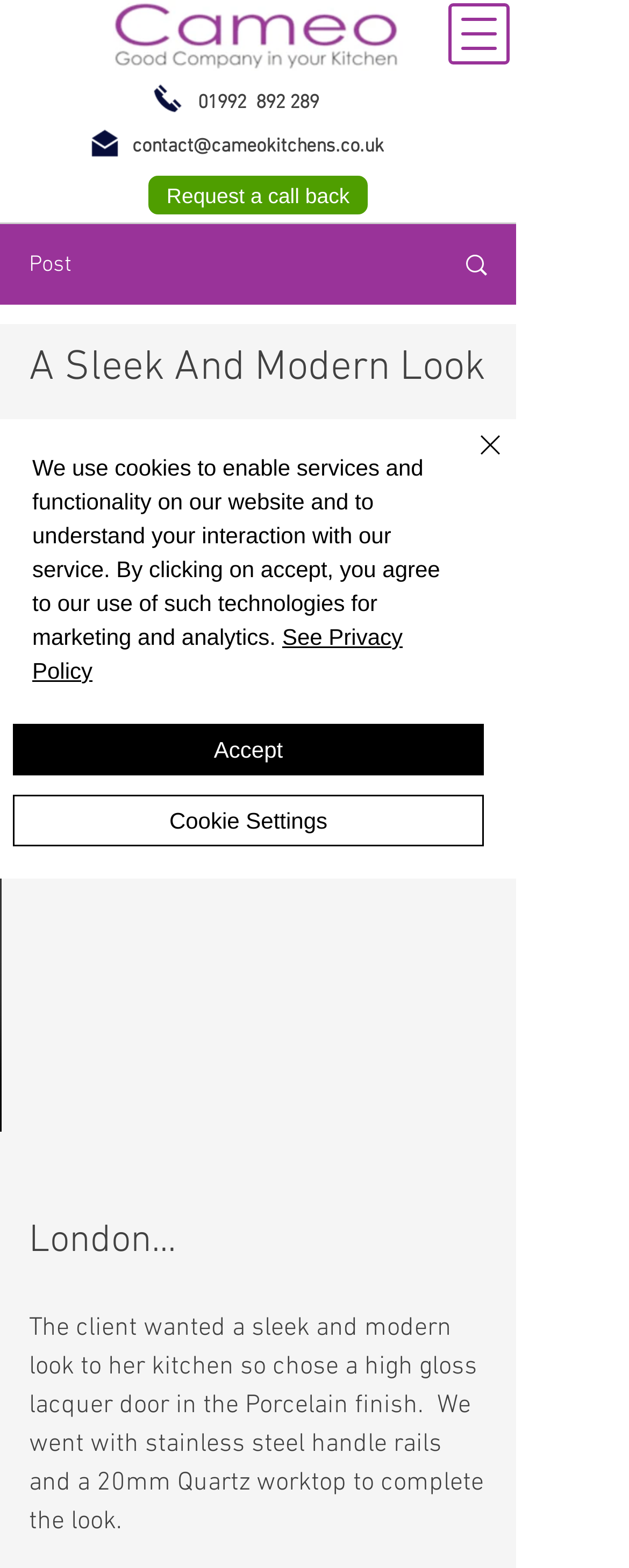Please identify the coordinates of the bounding box for the clickable region that will accomplish this instruction: "Click the phone number".

[0.205, 0.058, 0.615, 0.073]